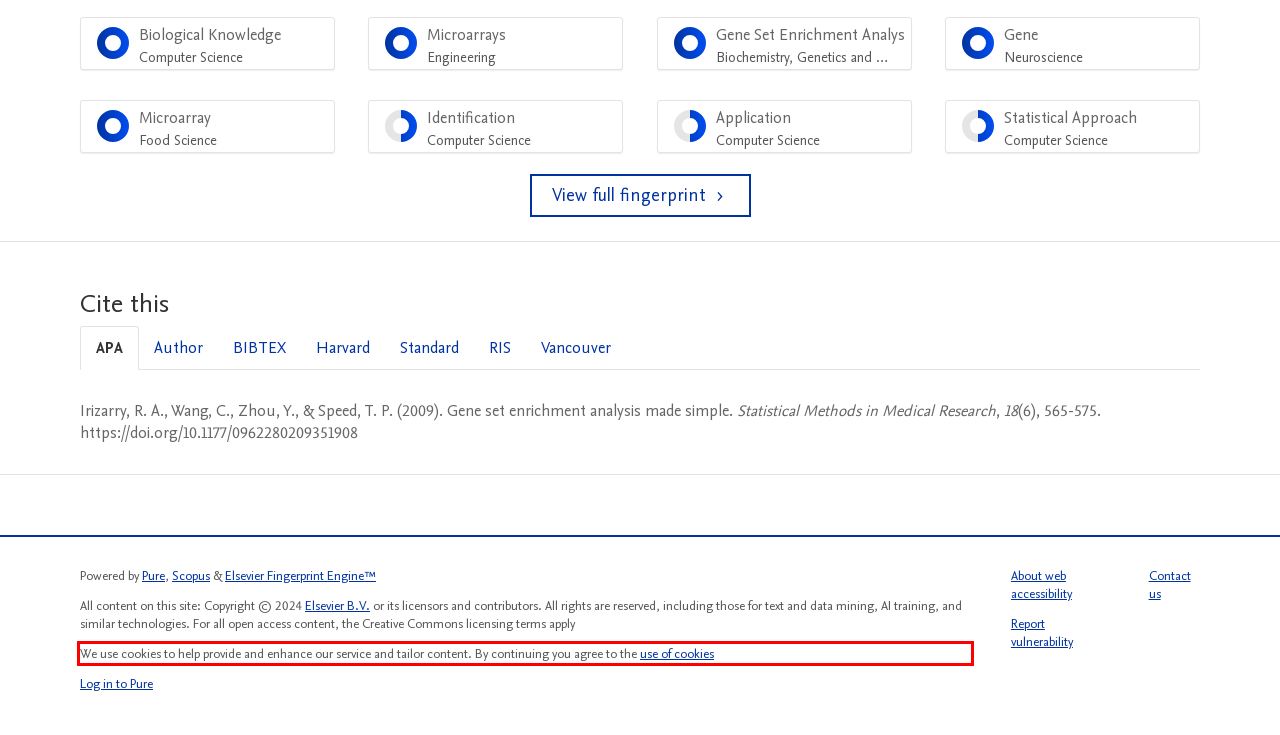You are provided with a screenshot of a webpage containing a red bounding box. Please extract the text enclosed by this red bounding box.

We use cookies to help provide and enhance our service and tailor content. By continuing you agree to the use of cookies